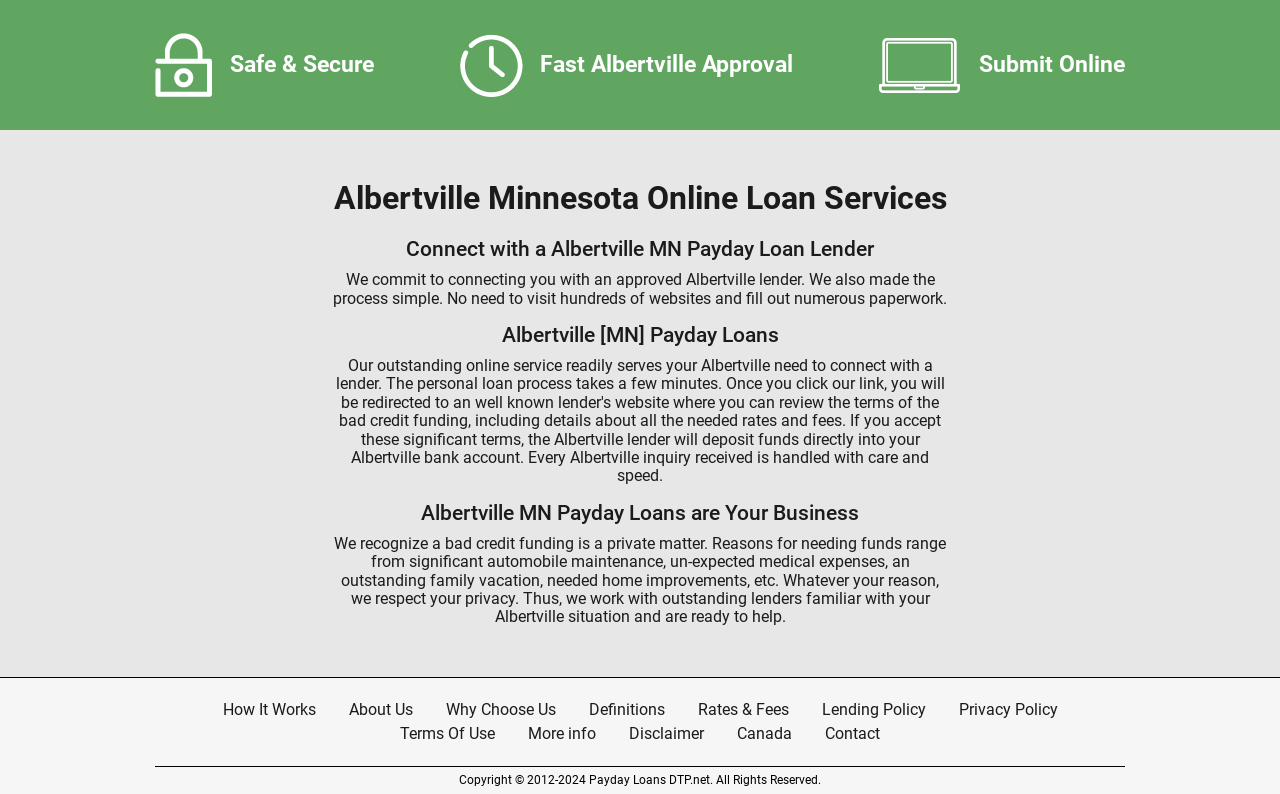Please identify the bounding box coordinates of the clickable region that I should interact with to perform the following instruction: "Click 'click our link'". The coordinates should be expressed as four float numbers between 0 and 1, i.e., [left, top, right, bottom].

[0.621, 0.472, 0.69, 0.496]